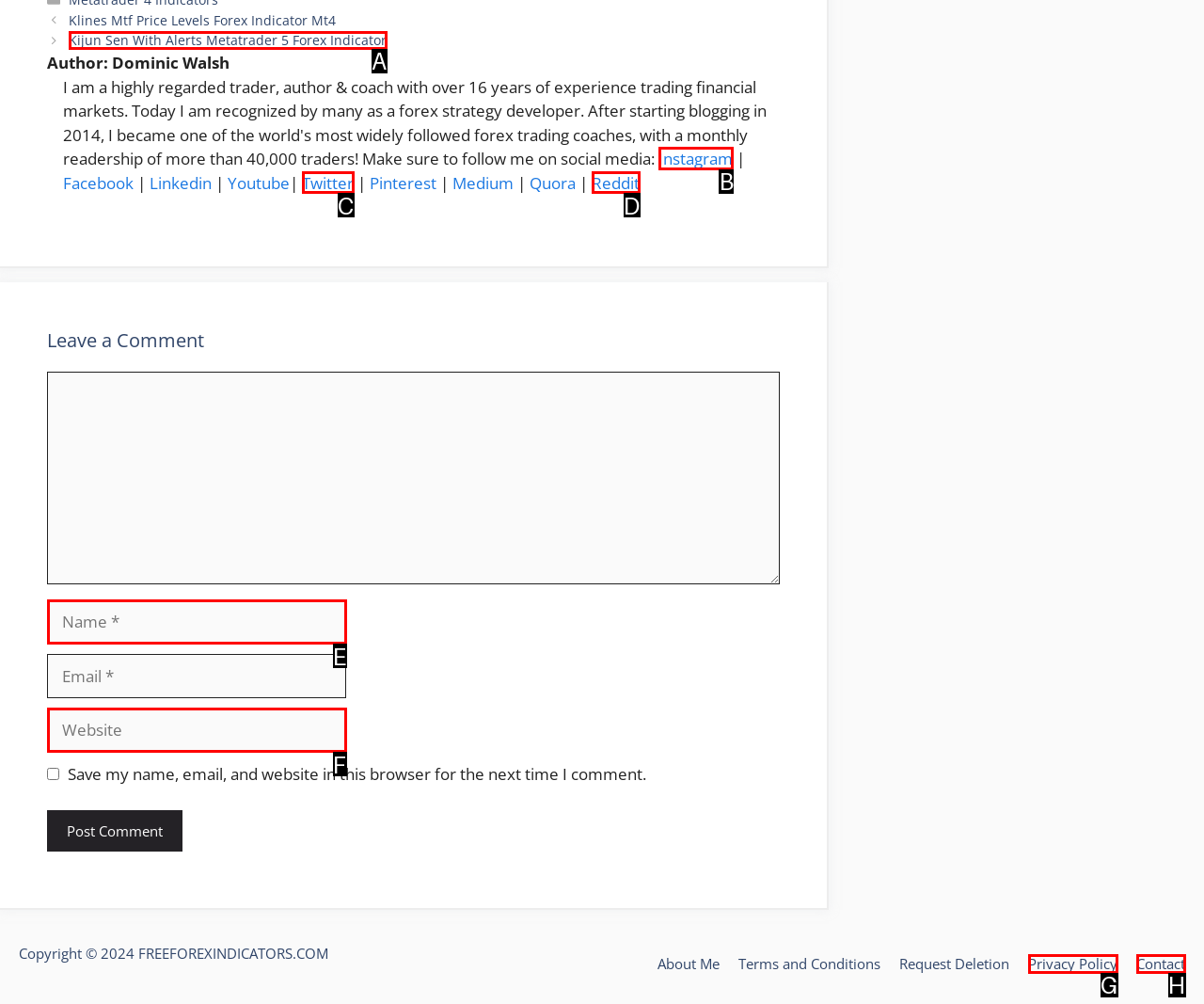Which HTML element should be clicked to perform the following task: Click on the 'Instagram' link
Reply with the letter of the appropriate option.

B